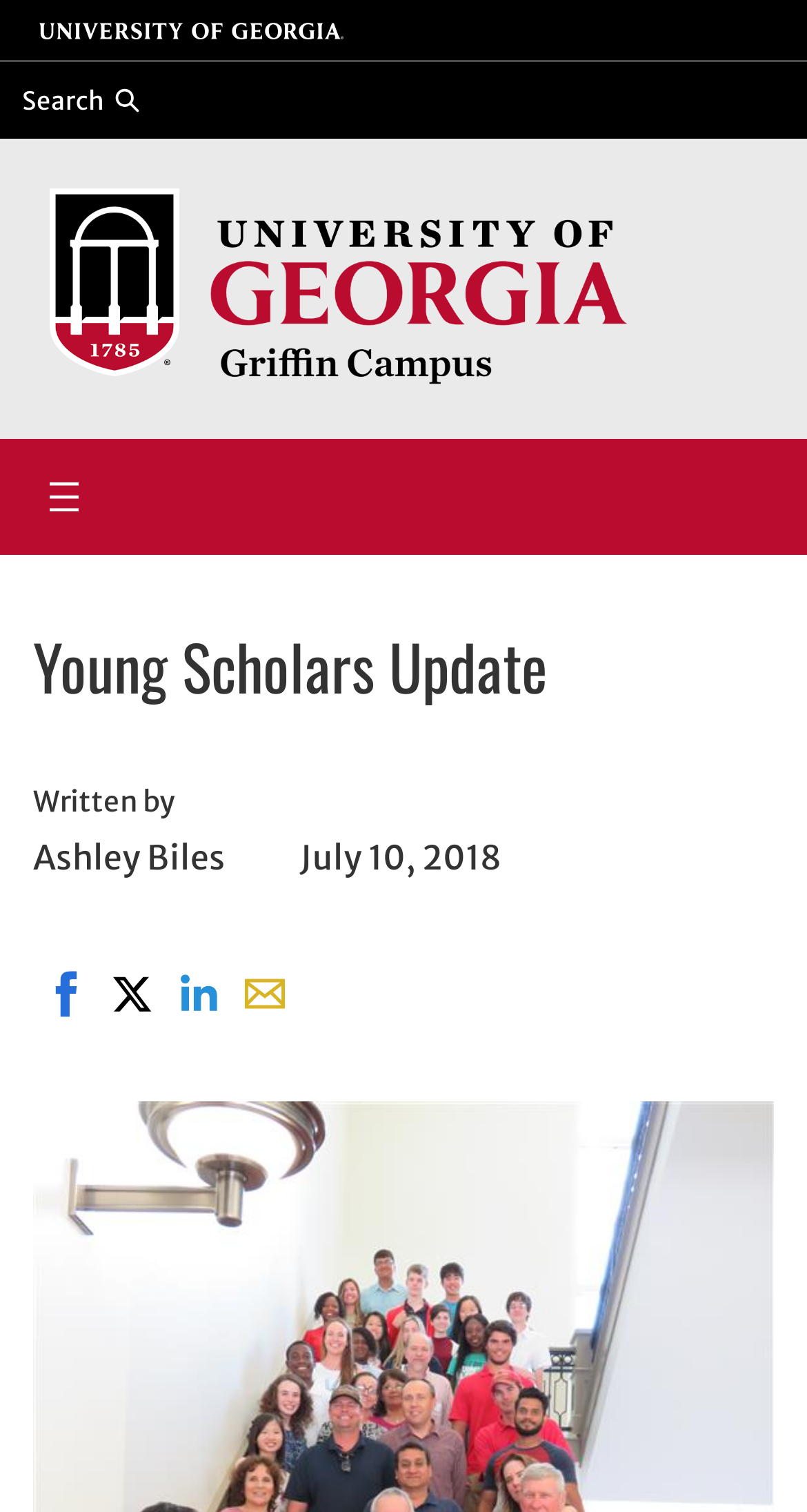How many social media sharing options are available?
Please give a detailed and elaborate answer to the question based on the image.

I counted the number of link elements with the text 'Share on Facebook', 'Share on X', 'Share on LinkedIn', and 'Share with email' to obtain the answer.